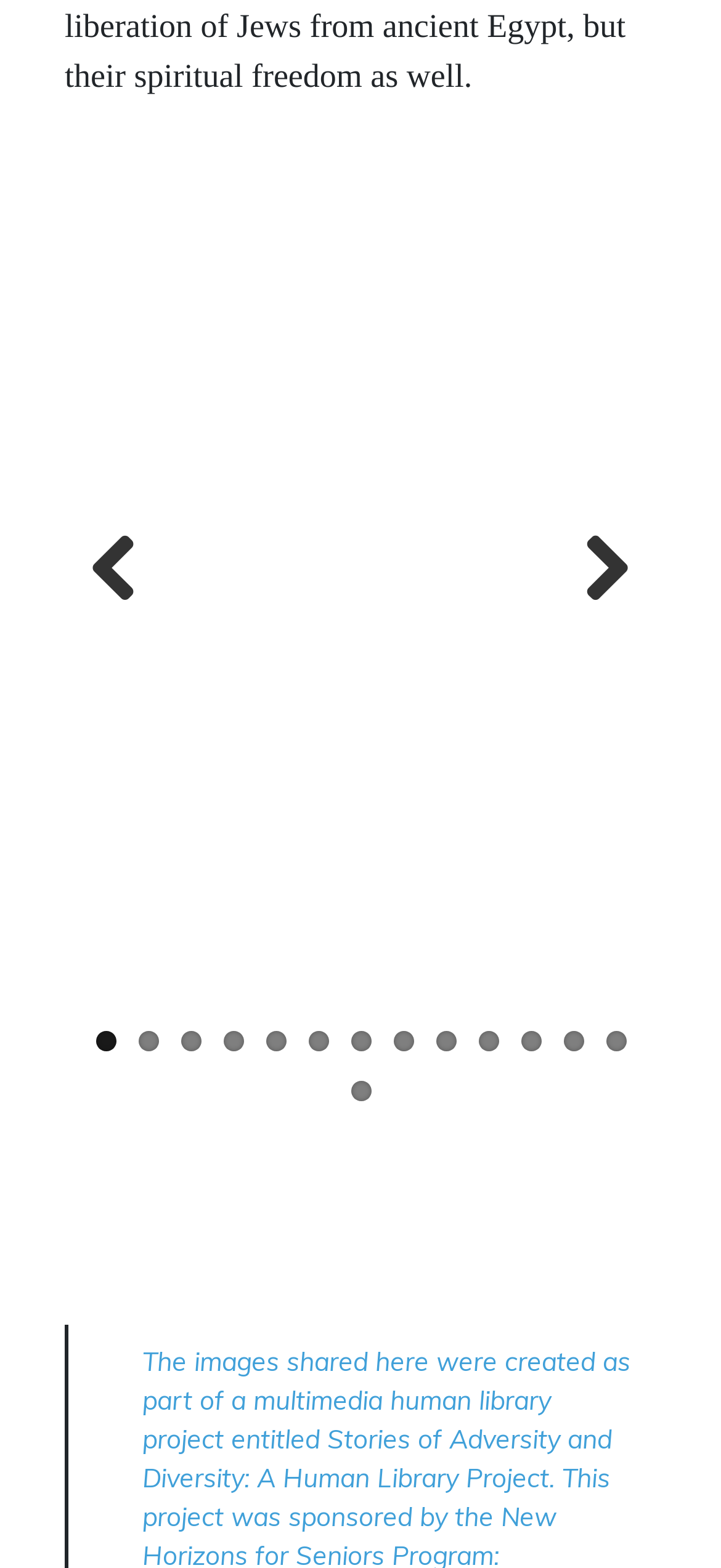Determine the bounding box coordinates of the target area to click to execute the following instruction: "go to page 1."

[0.132, 0.657, 0.16, 0.67]